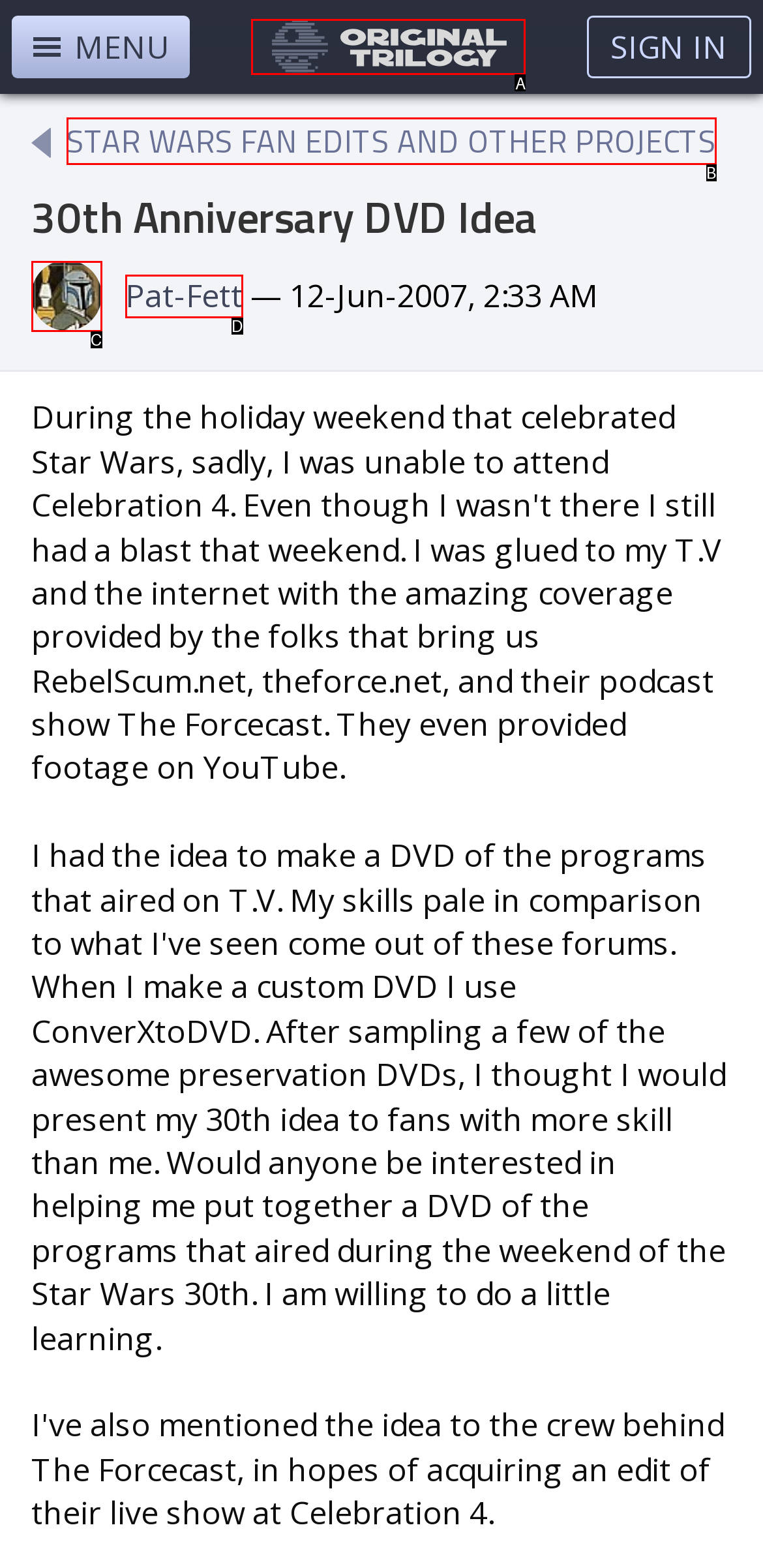Given the description: Pat-Fett, select the HTML element that matches it best. Reply with the letter of the chosen option directly.

D